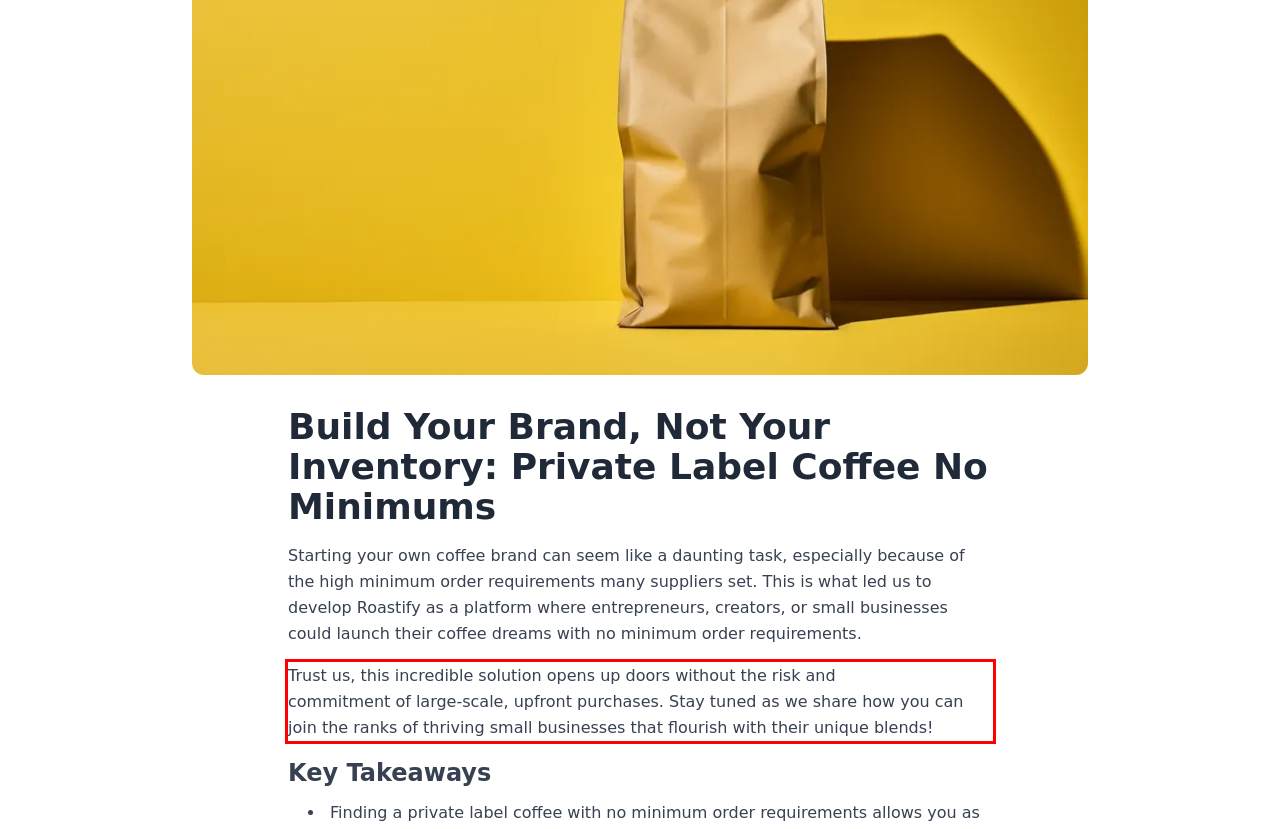You have a screenshot of a webpage, and there is a red bounding box around a UI element. Utilize OCR to extract the text within this red bounding box.

Trust us, this incredible solution opens up doors without the risk and commitment of large-scale, upfront purchases. Stay tuned as we share how you can join the ranks of thriving small businesses that flourish with their unique blends!